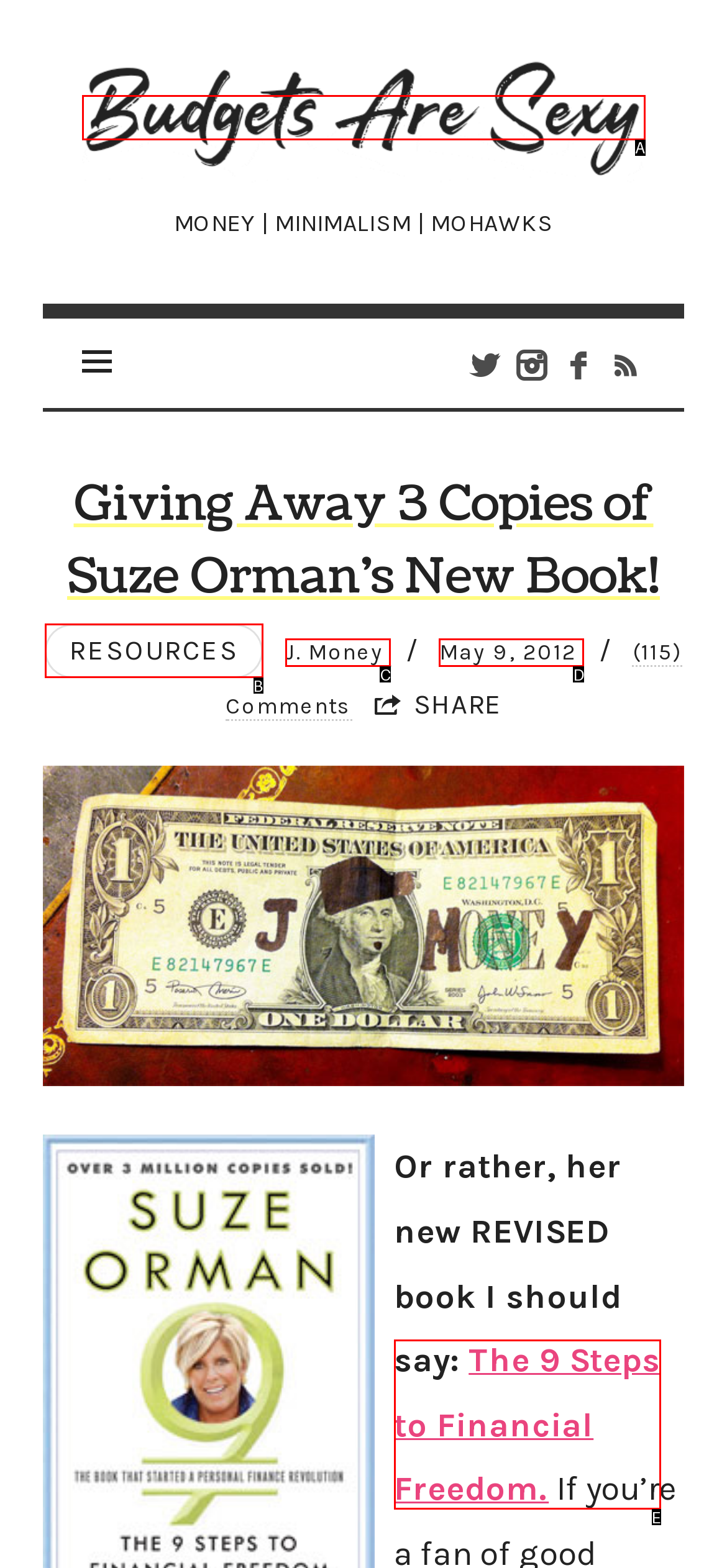Determine which HTML element corresponds to the description: Budgets Are Sexy. Provide the letter of the correct option.

A